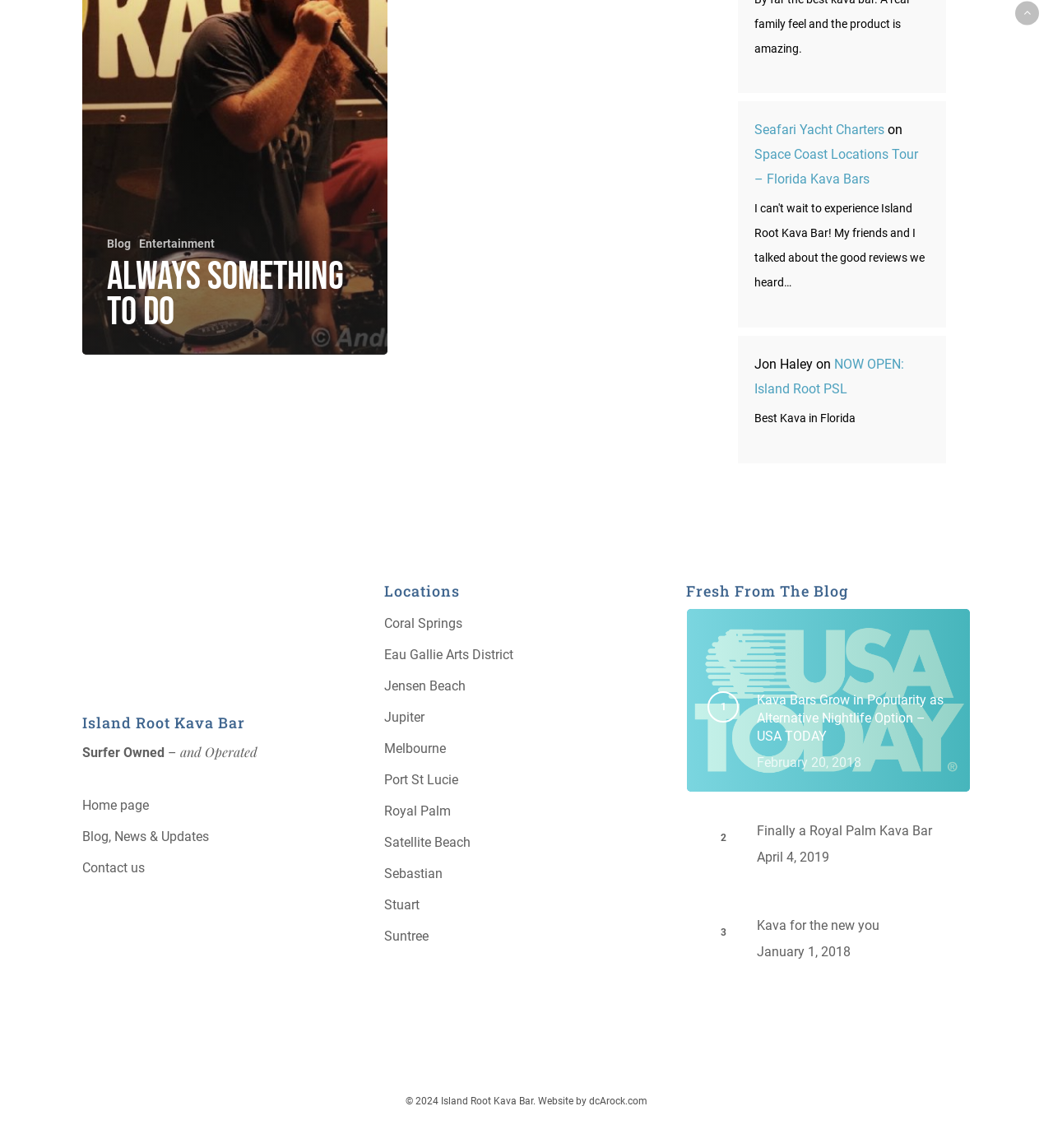Can you determine the bounding box coordinates of the area that needs to be clicked to fulfill the following instruction: "Read the 'Always Something To Do' article"?

[0.102, 0.227, 0.345, 0.287]